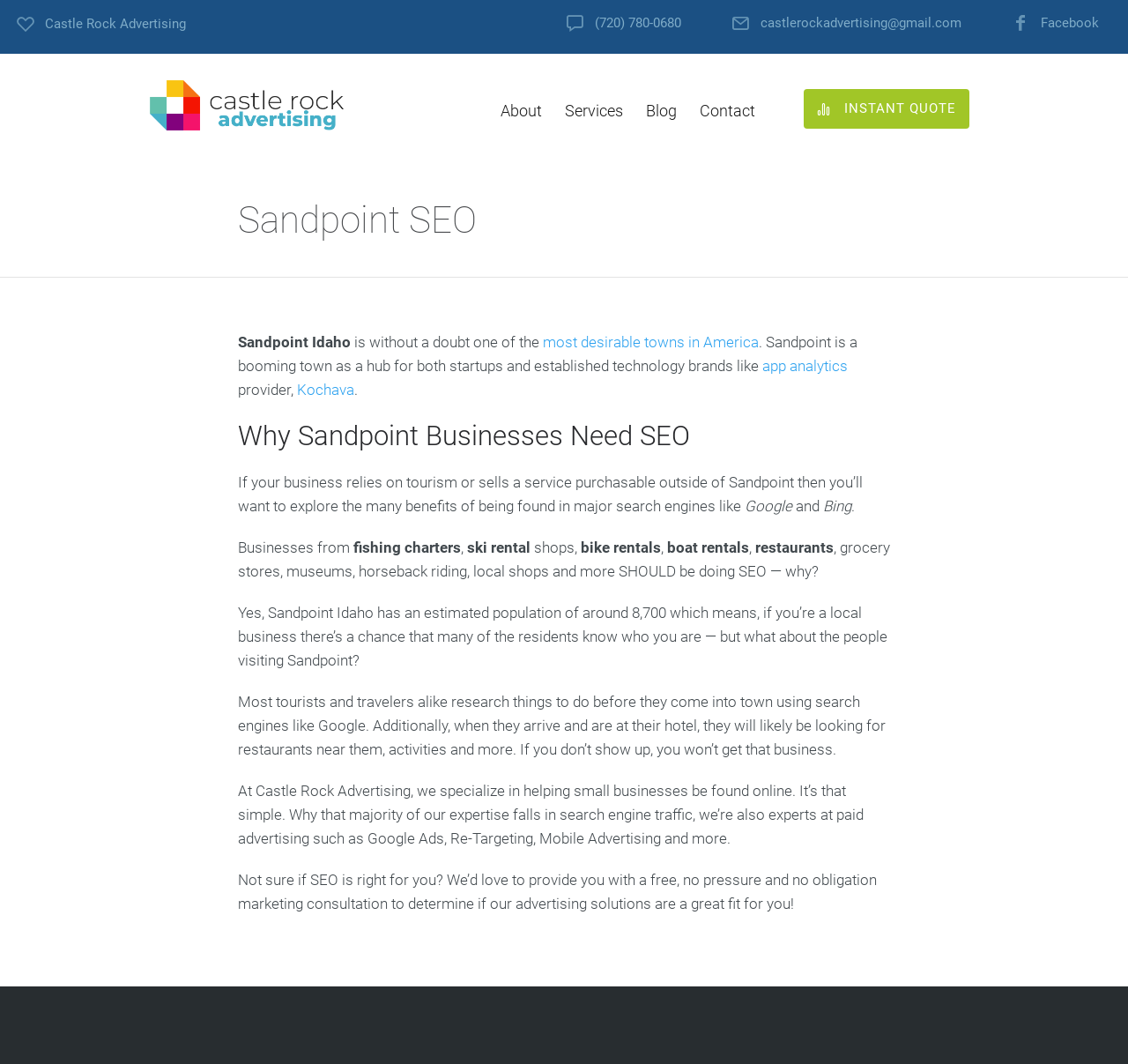Provide a brief response using a word or short phrase to this question:
What is the phone number of the company?

(720) 780-0680